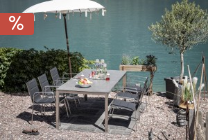Provide a single word or phrase to answer the given question: 
What is the purpose of the umbrella?

To provide shade